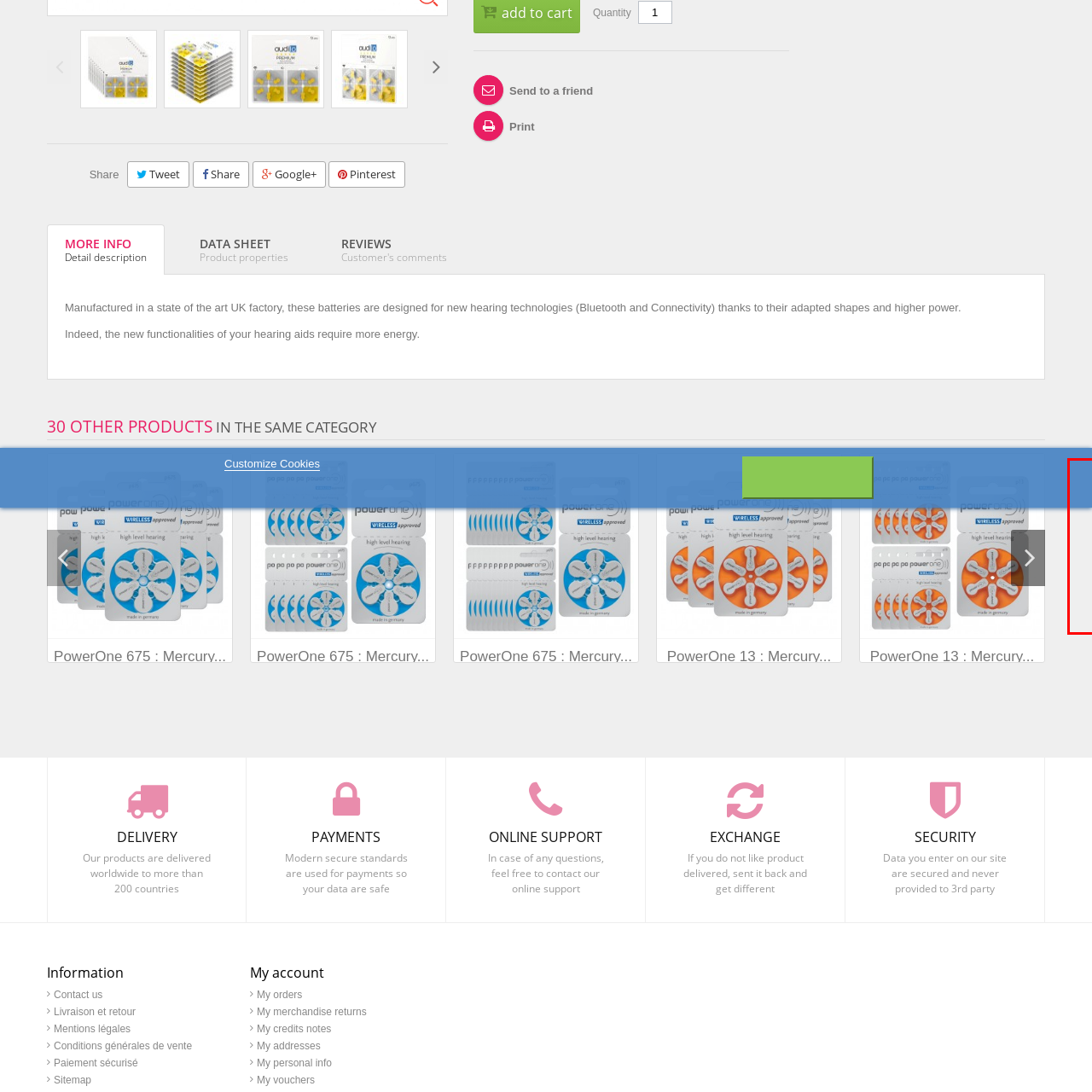What is the purpose of the product layout?
Observe the image inside the red bounding box and answer the question using only one word or a short phrase.

User-friendly shopping experience